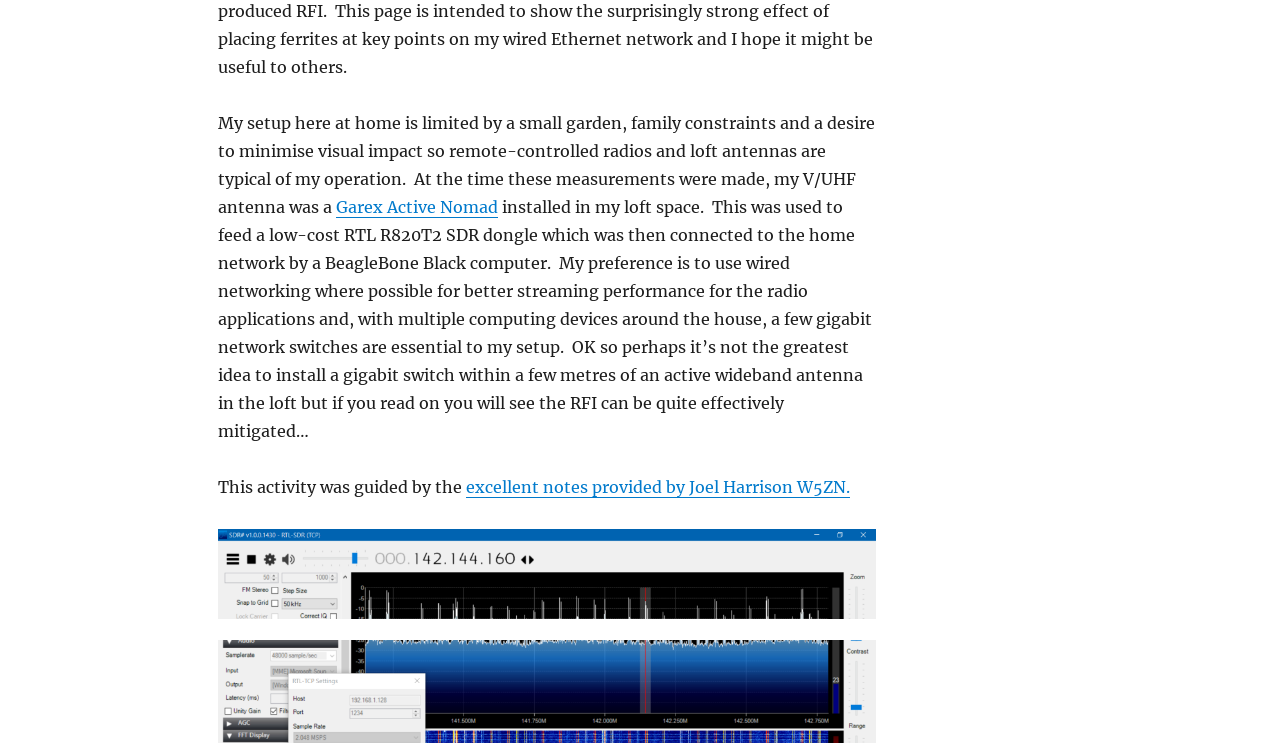From the webpage screenshot, predict the bounding box of the UI element that matches this description: "Garex Active Nomad".

[0.263, 0.265, 0.389, 0.292]